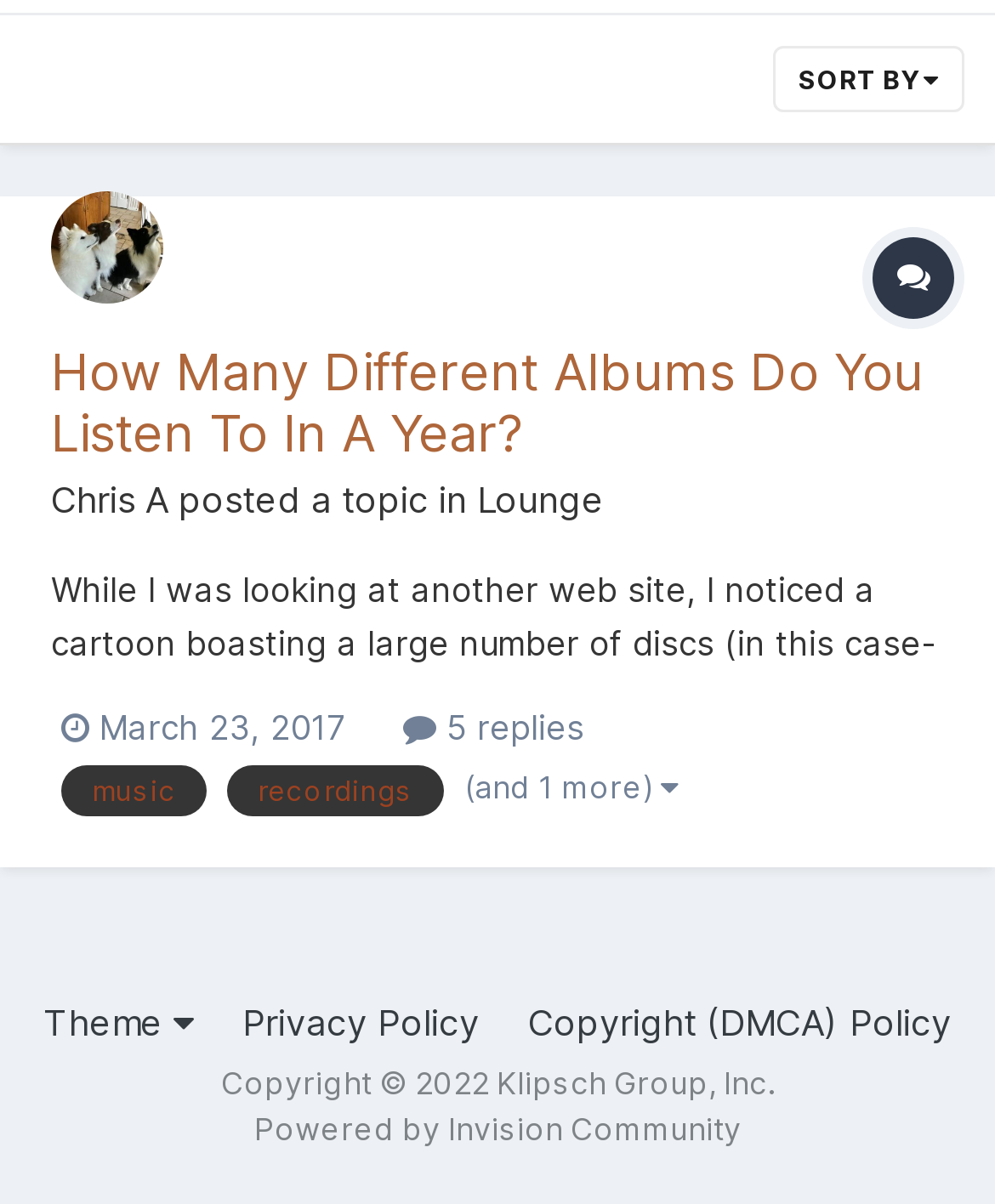Determine the bounding box for the UI element that matches this description: "Click >>".

None